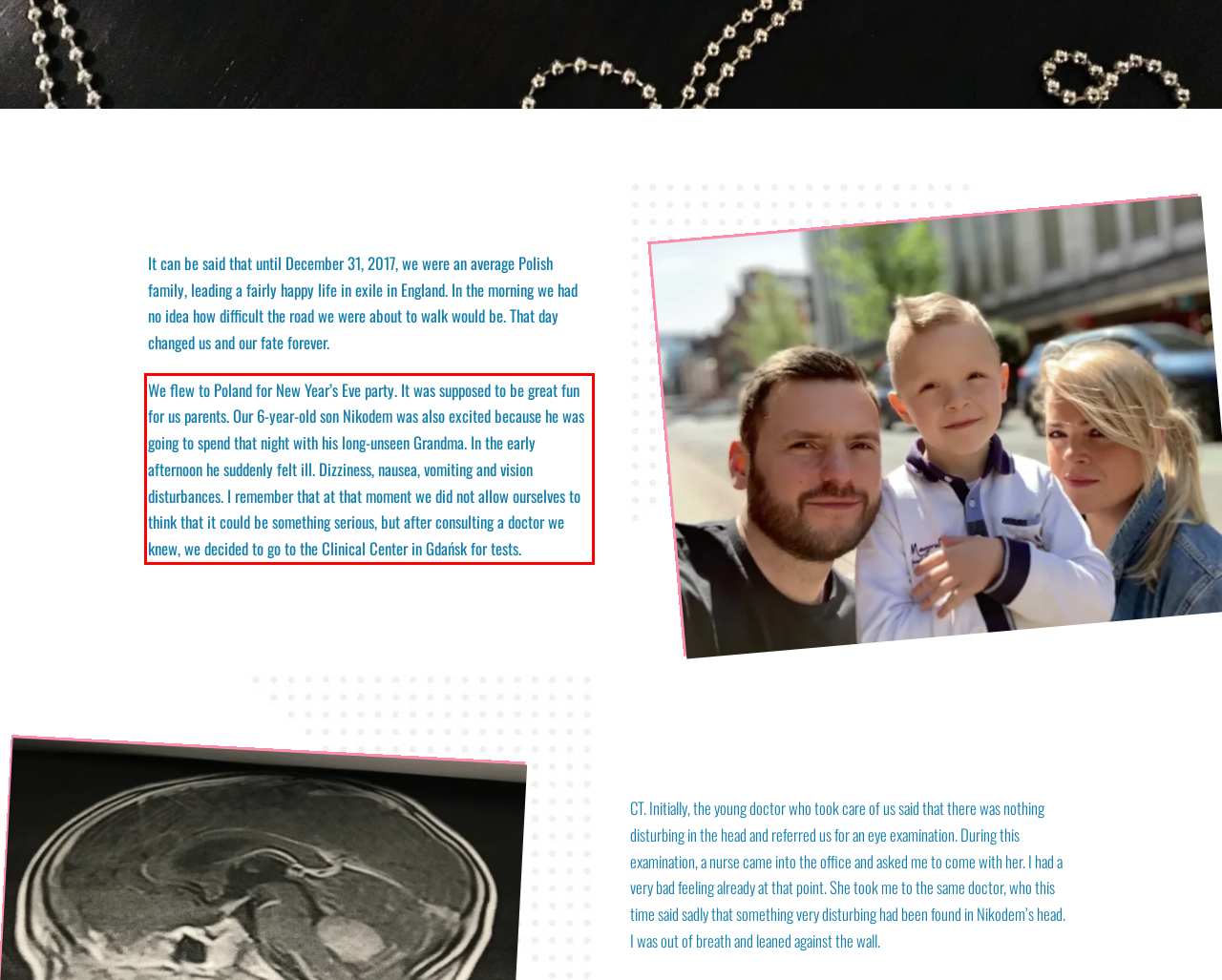Examine the screenshot of the webpage, locate the red bounding box, and generate the text contained within it.

We flew to Poland for New Year’s Eve party. It was supposed to be great fun for us parents. Our 6-year-old son Nikodem was also excited because he was going to spend that night with his long-unseen Grandma. In the early afternoon he suddenly felt ill. Dizziness, nausea, vomiting and vision disturbances. I remember that at that moment we did not allow ourselves to think that it could be something serious, but after consulting a doctor we knew, we decided to go to the Clinical Center in Gdańsk for tests.